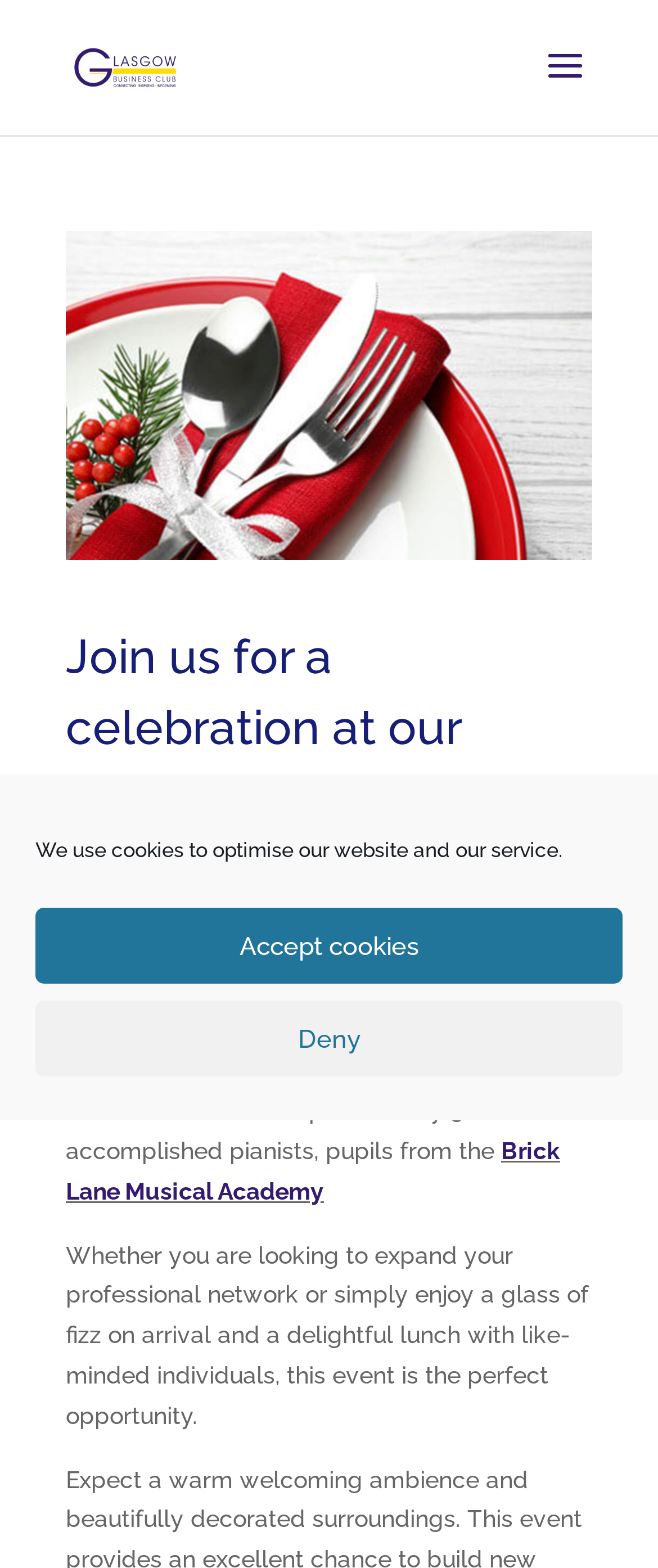Predict the bounding box of the UI element that fits this description: "Accept cookies".

[0.054, 0.579, 0.946, 0.627]